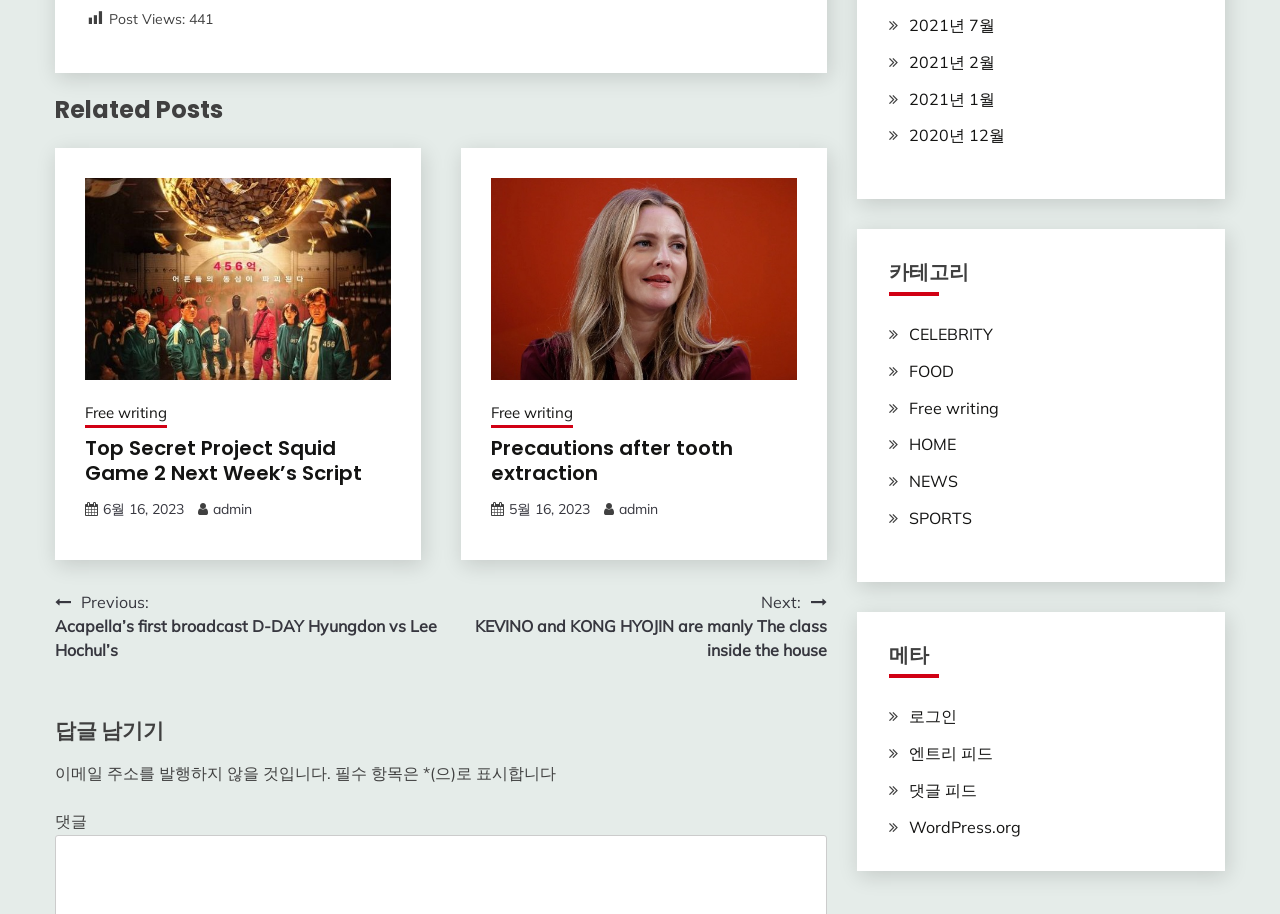Determine the bounding box coordinates of the region I should click to achieve the following instruction: "View related posts". Ensure the bounding box coordinates are four float numbers between 0 and 1, i.e., [left, top, right, bottom].

[0.043, 0.101, 0.646, 0.141]